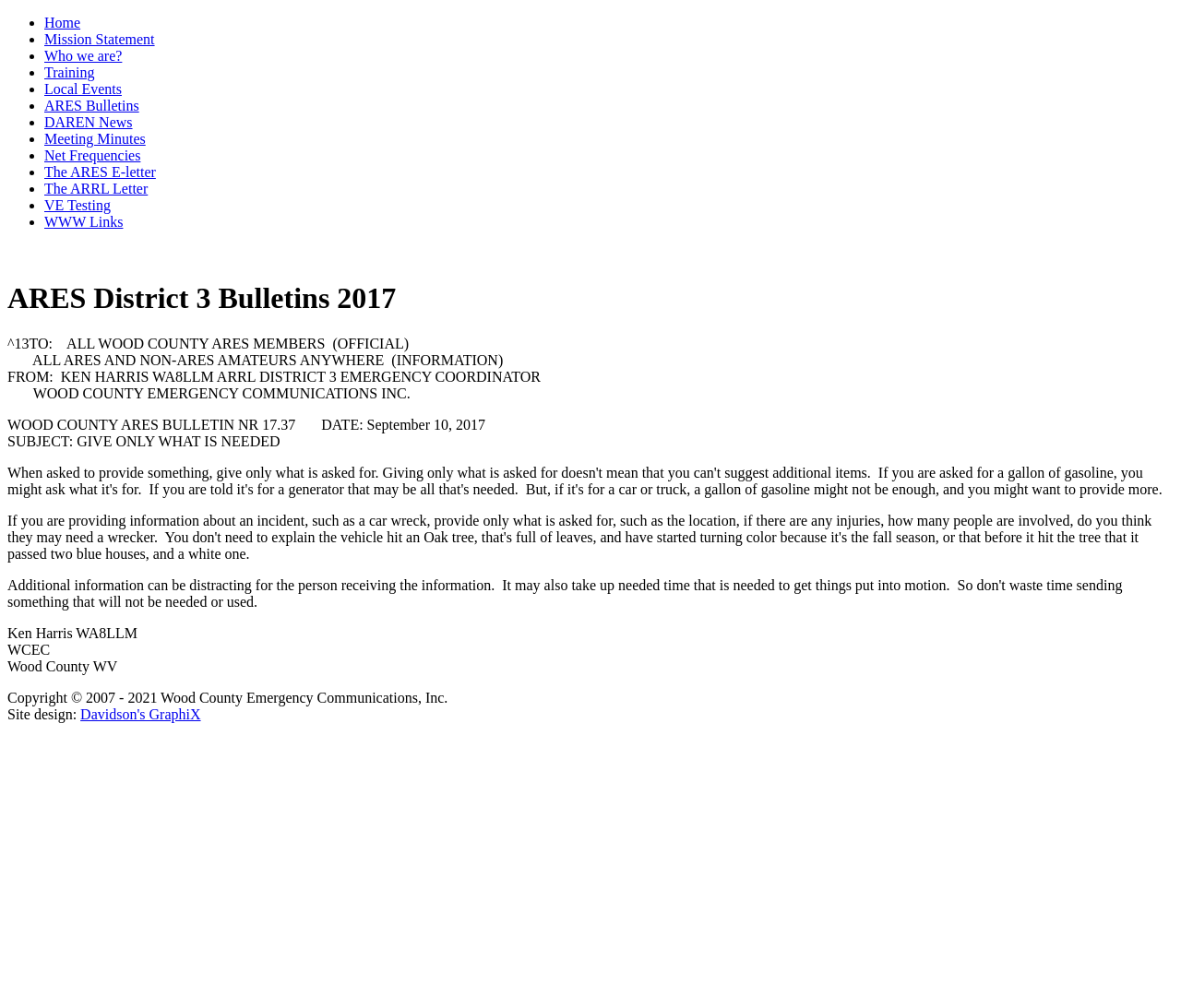Please identify the bounding box coordinates of the region to click in order to complete the given instruction: "Read ARES District 3 Bulletins 2017". The coordinates should be four float numbers between 0 and 1, i.e., [left, top, right, bottom].

[0.006, 0.279, 0.994, 0.313]